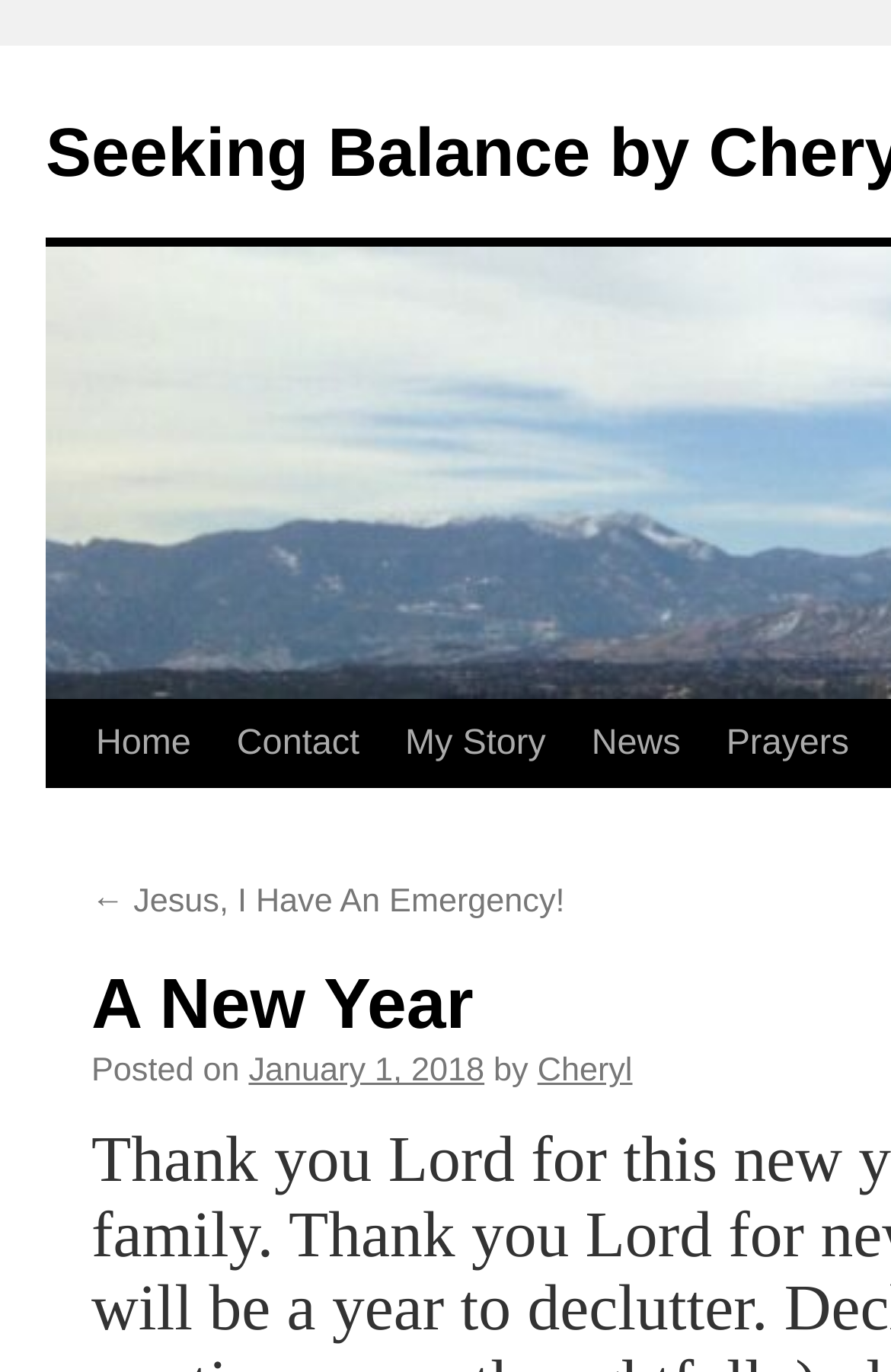Locate the bounding box coordinates of the area to click to fulfill this instruction: "say a prayer". The bounding box should be presented as four float numbers between 0 and 1, in the order [left, top, right, bottom].

[0.789, 0.511, 0.978, 0.574]